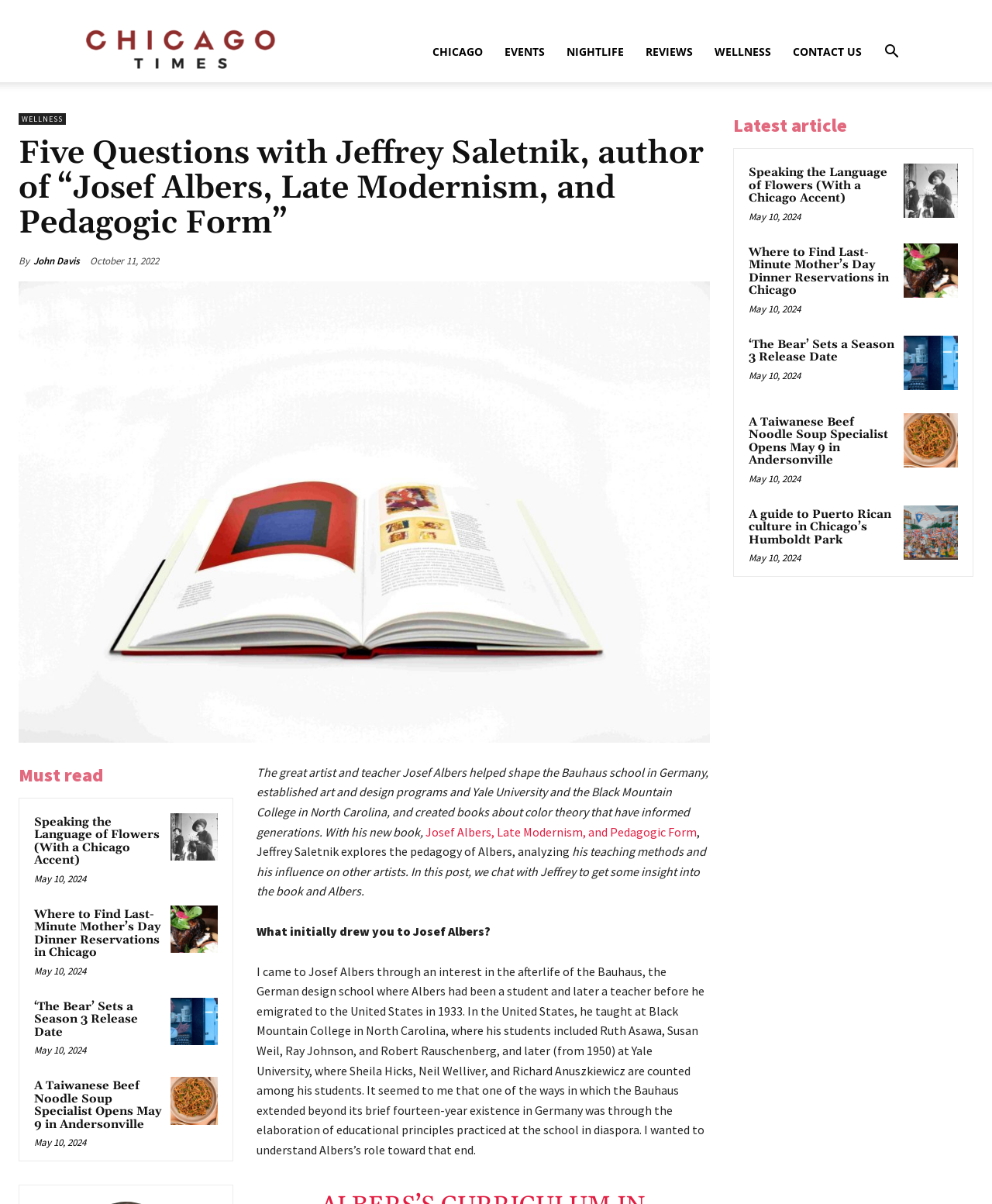How many sections are there in the webpage's navigation menu?
Analyze the screenshot and provide a detailed answer to the question.

I counted the number of links in the navigation menu at the top of the webpage, which are 'CHICAGO', 'EVENTS', 'NIGHTLIFE', 'REVIEWS', 'WELLNESS', and 'CONTACT US'. There are 6 sections in total.